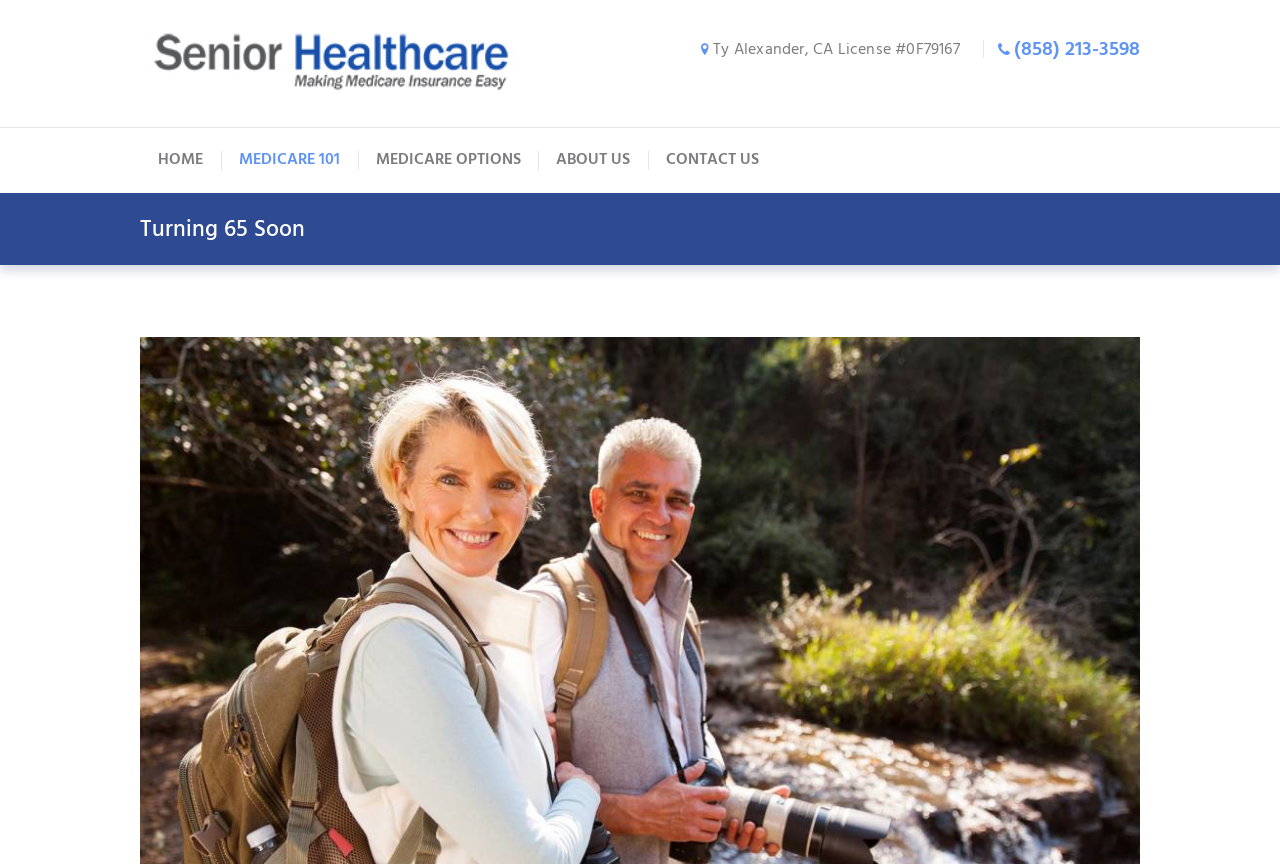What is the phone number on the webpage?
Answer the question with a detailed explanation, including all necessary information.

I found the phone number by looking at the static text element with the bounding box coordinates [0.792, 0.039, 0.891, 0.076], which contains the phone number '(858) 213-3598'.